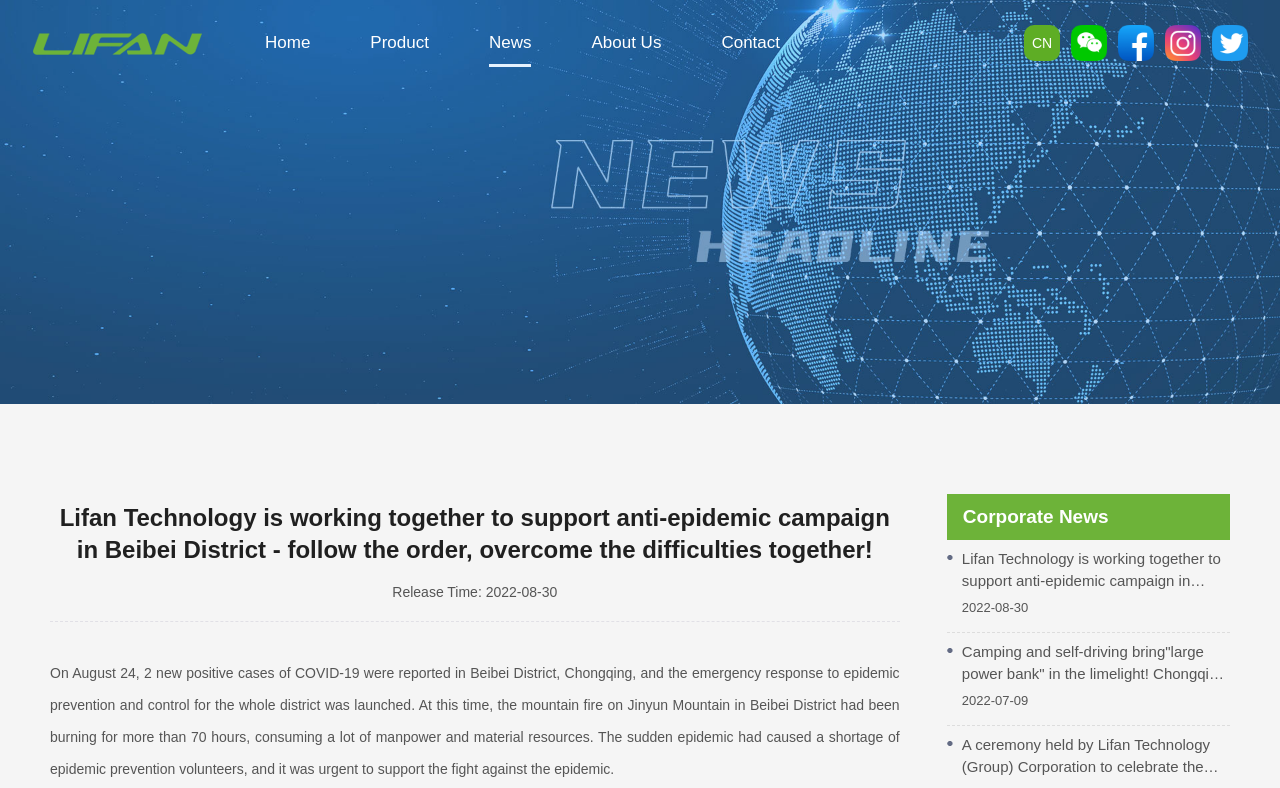What is the release time of the news article?
Based on the visual, give a brief answer using one word or a short phrase.

2022-08-30